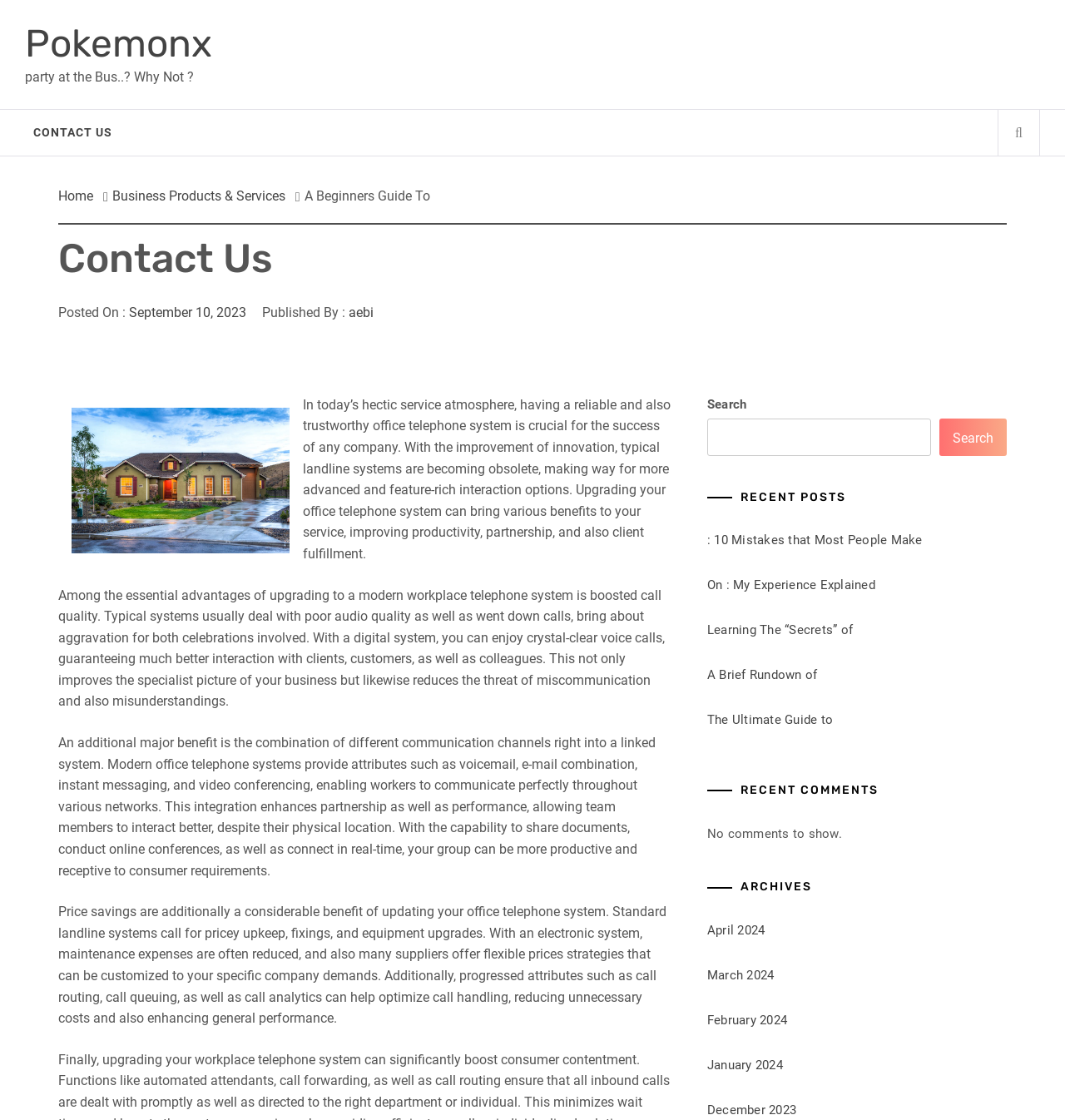How many archives are listed?
Please ensure your answer is as detailed and informative as possible.

I counted the number of links under the 'ARCHIVES' heading, which are 5 in total. These links represent the archives listed on the webpage, each corresponding to a specific month.